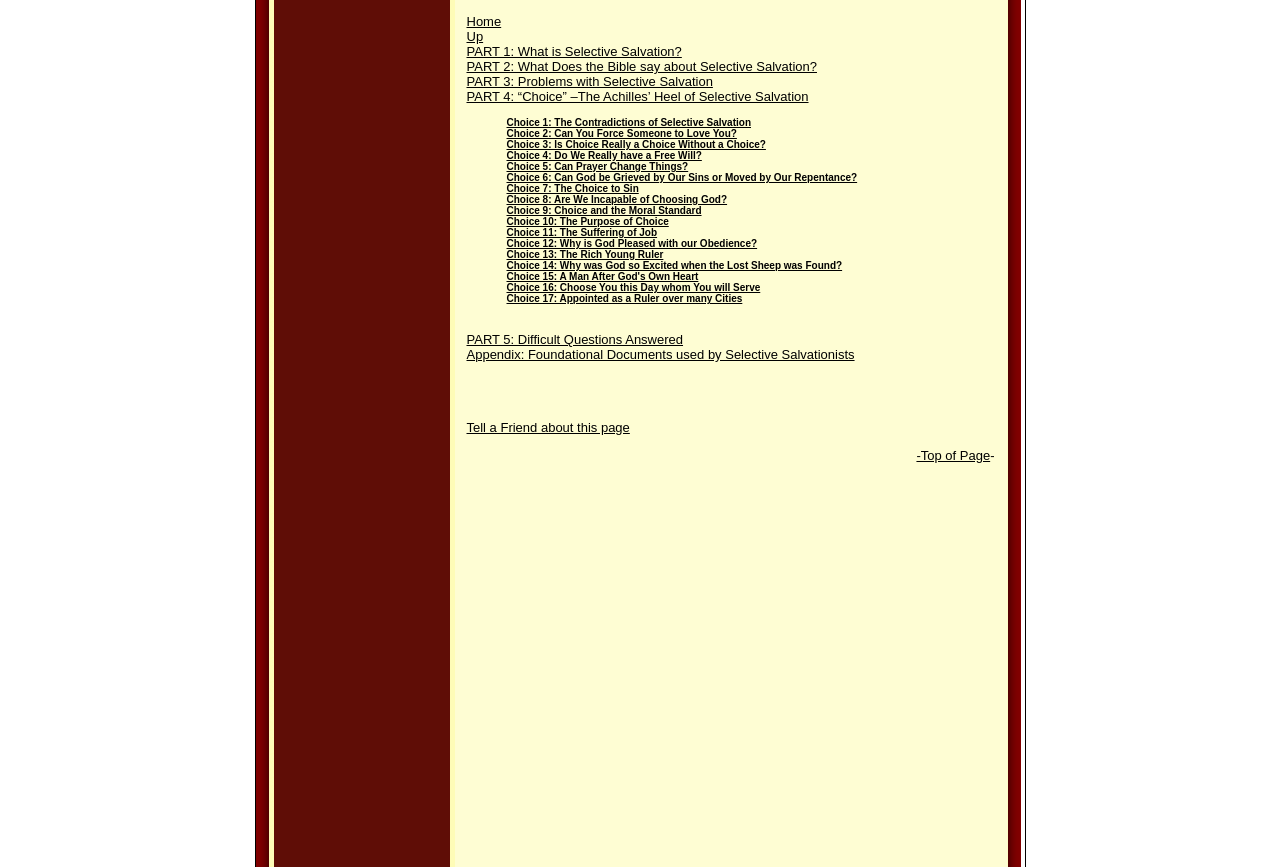Please provide the bounding box coordinates for the element that needs to be clicked to perform the following instruction: "Click on 'Home'". The coordinates should be given as four float numbers between 0 and 1, i.e., [left, top, right, bottom].

[0.364, 0.016, 0.392, 0.033]